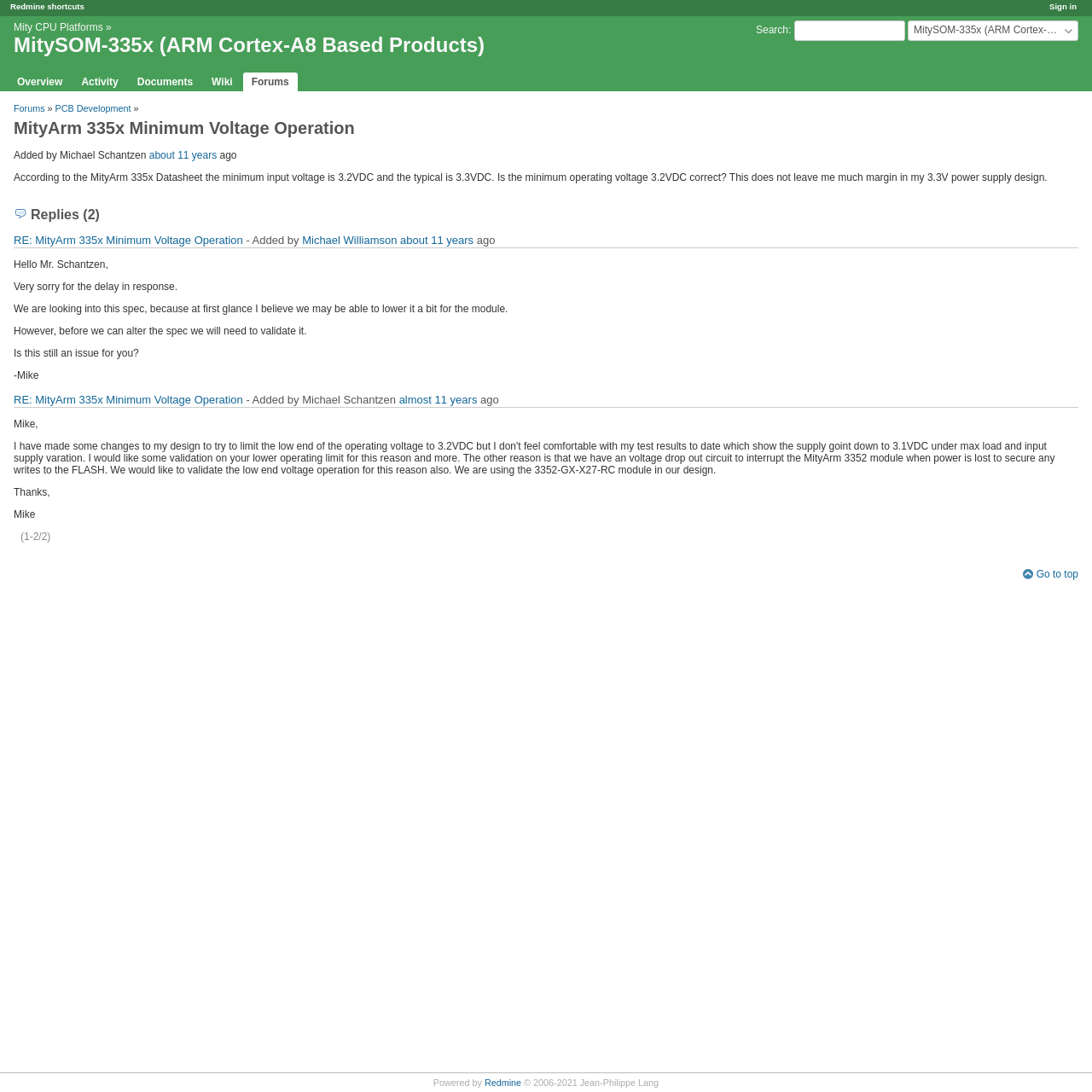Identify the coordinates of the bounding box for the element that must be clicked to accomplish the instruction: "Go to Overview".

[0.008, 0.066, 0.065, 0.083]